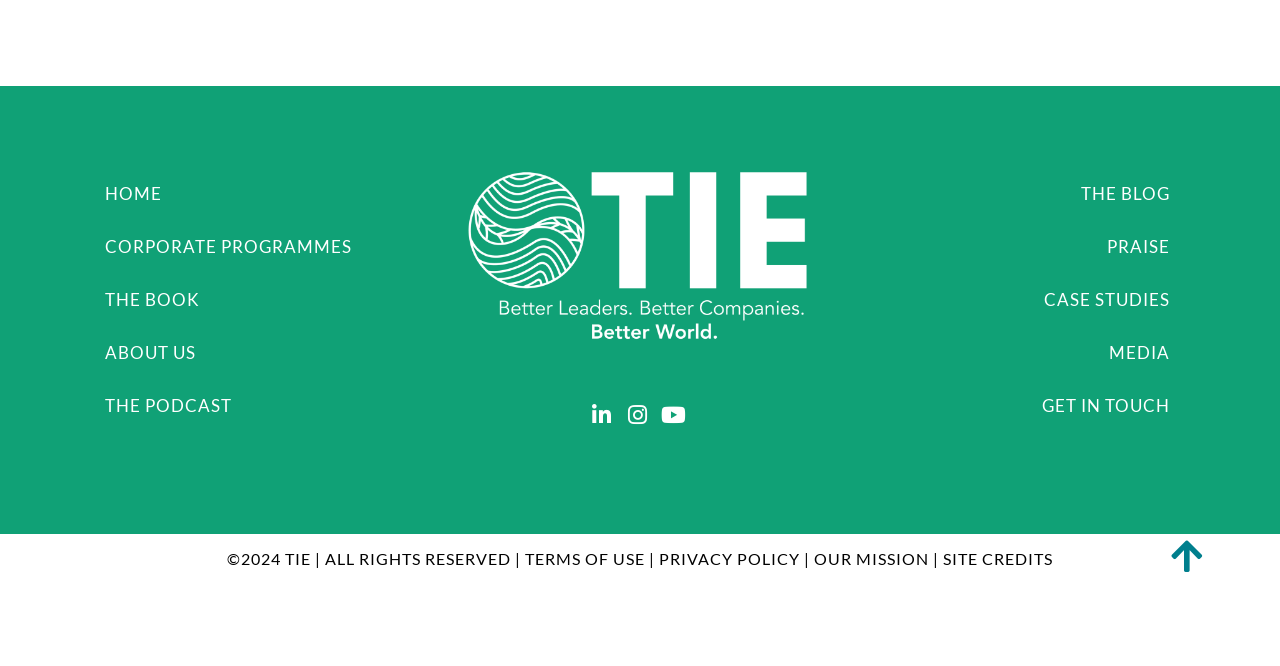What is the copyright year? Refer to the image and provide a one-word or short phrase answer.

2024